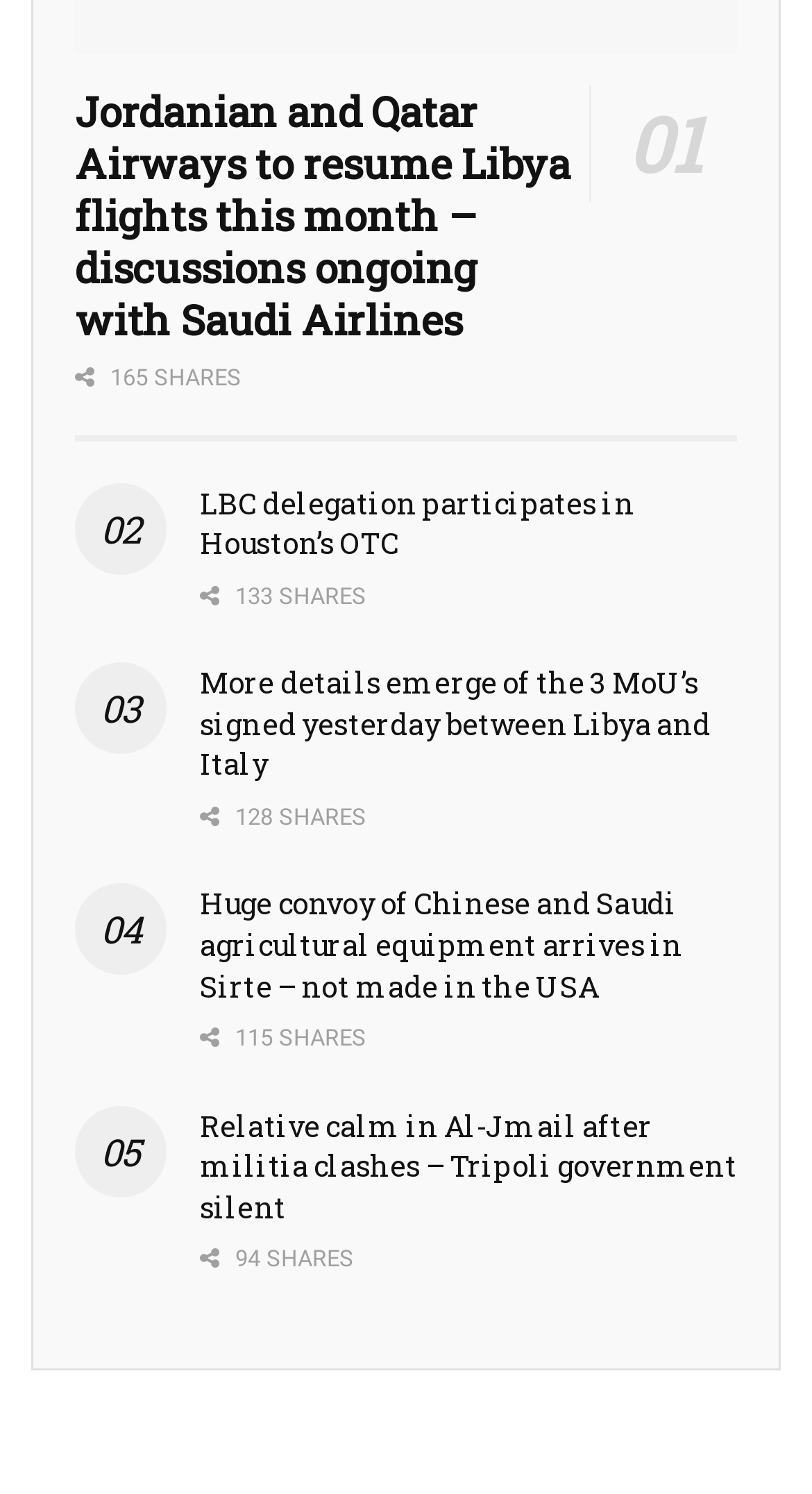Can you find the bounding box coordinates for the element that needs to be clicked to execute this instruction: "Read about 'improvement project'"? The coordinates should be given as four float numbers between 0 and 1, i.e., [left, top, right, bottom].

None